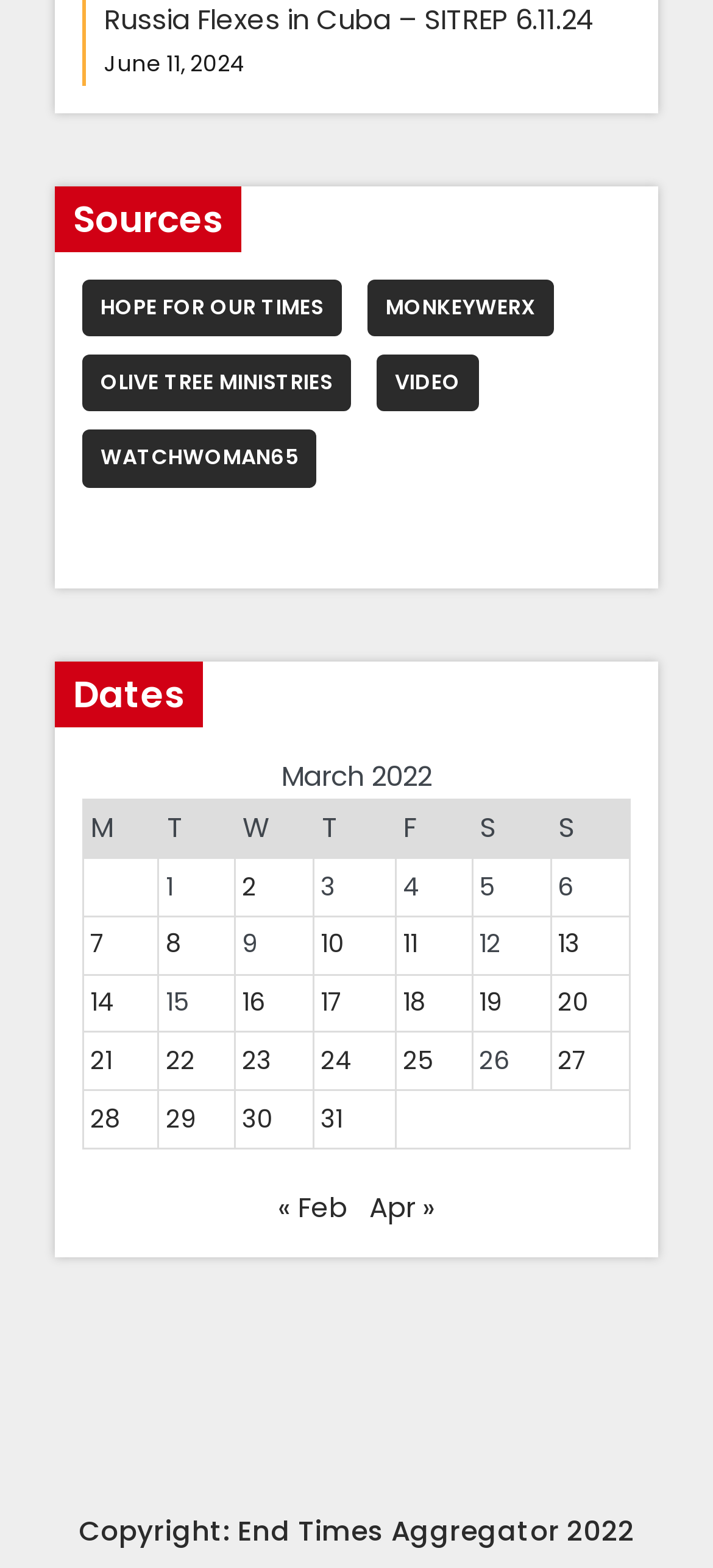Could you please study the image and provide a detailed answer to the question:
How many sources are listed on the webpage?

There are four sources listed on the webpage, which are 'Hope for Our Times', 'MonkeyWerx', 'Olive Tree Ministries', and 'Video', each with a corresponding number of items.